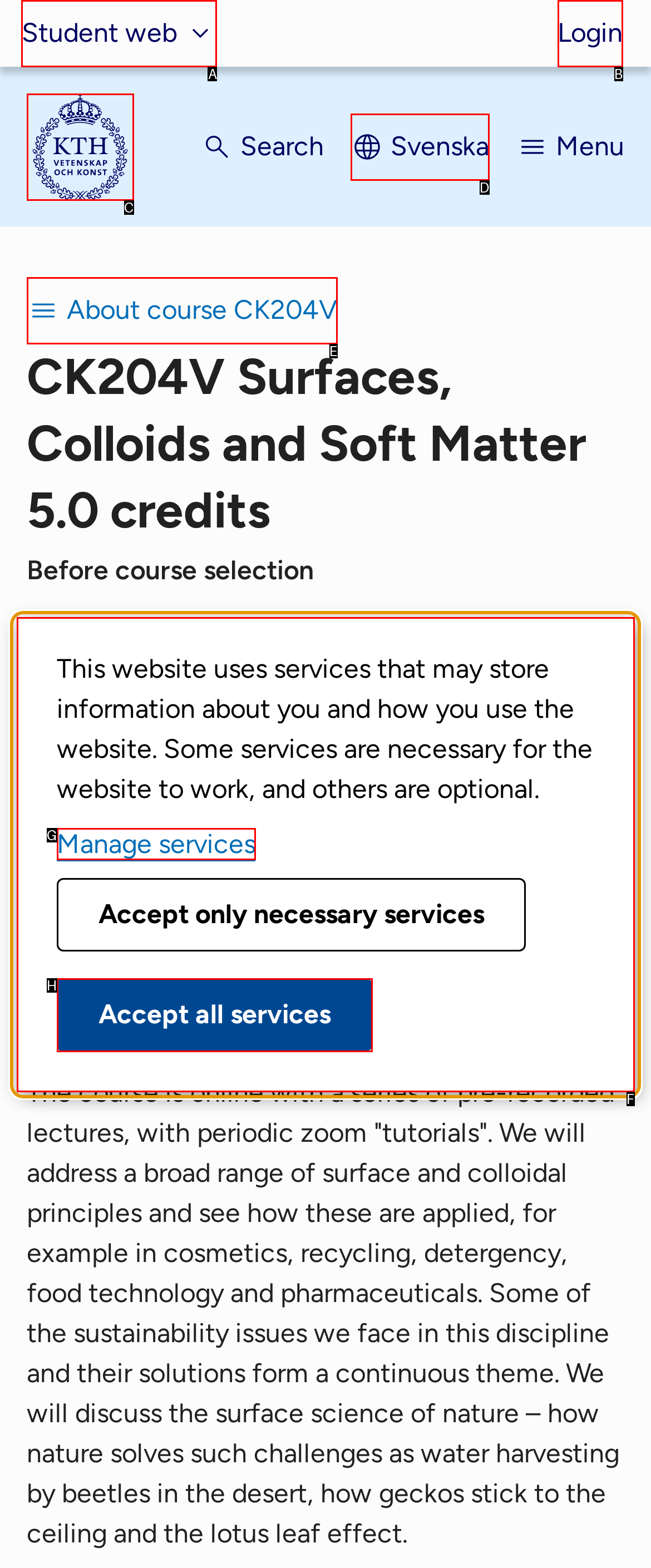Determine which option fits the following description: Login
Answer with the corresponding option's letter directly.

B